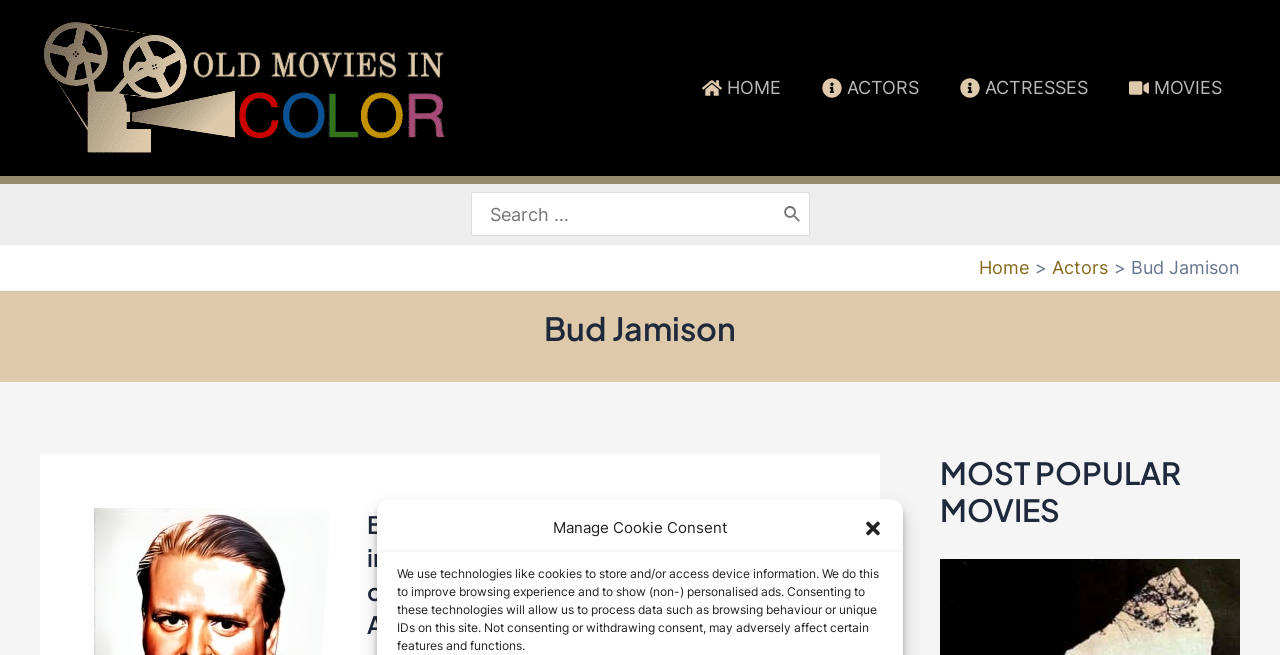Determine the bounding box coordinates of the region that needs to be clicked to achieve the task: "click the search button".

[0.613, 0.294, 0.627, 0.359]